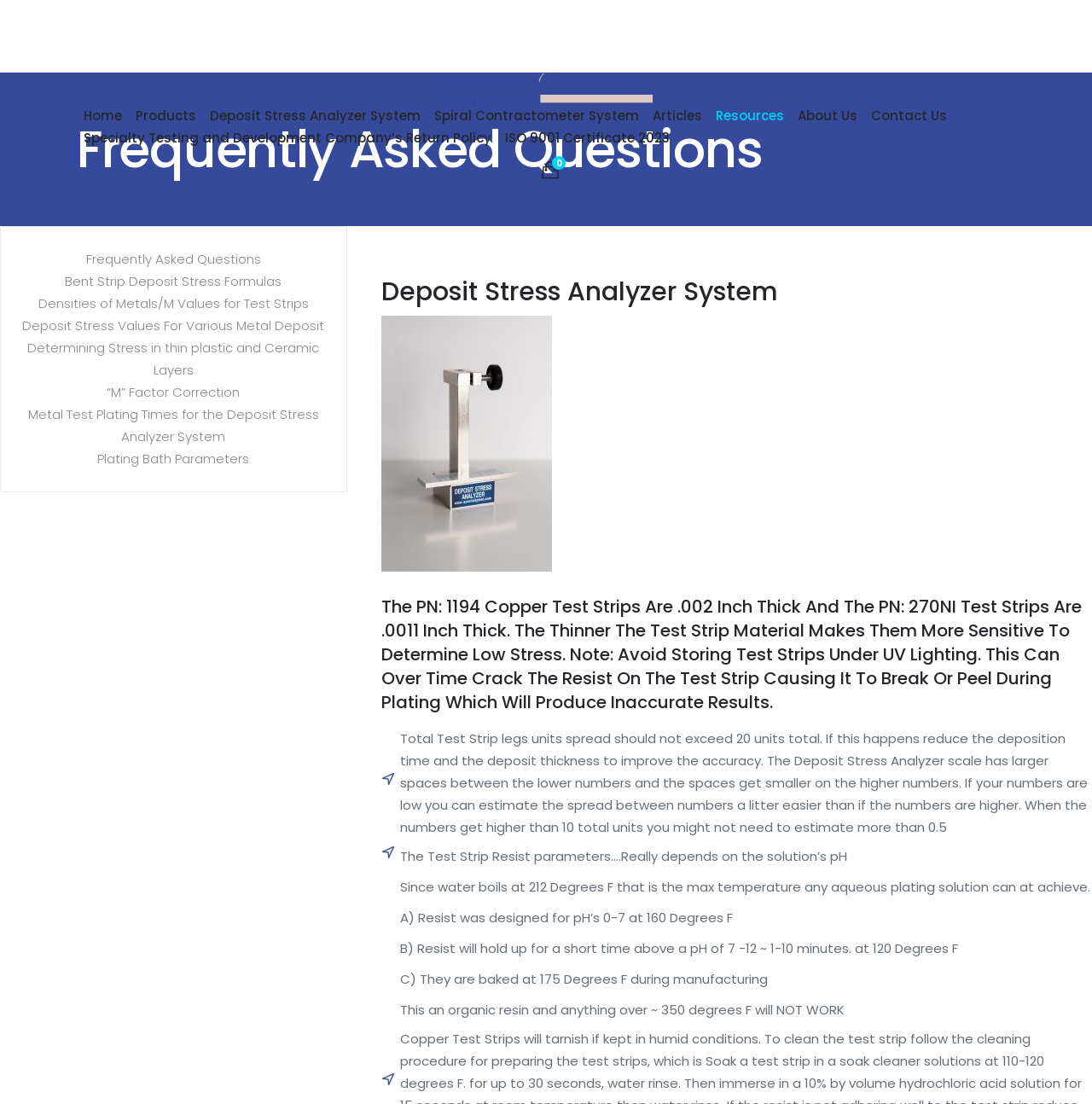Determine the bounding box coordinates for the clickable element to execute this instruction: "Click the 'Frequently Asked Questions' link". Provide the coordinates as four float numbers between 0 and 1, i.e., [left, top, right, bottom].

[0.079, 0.226, 0.239, 0.243]